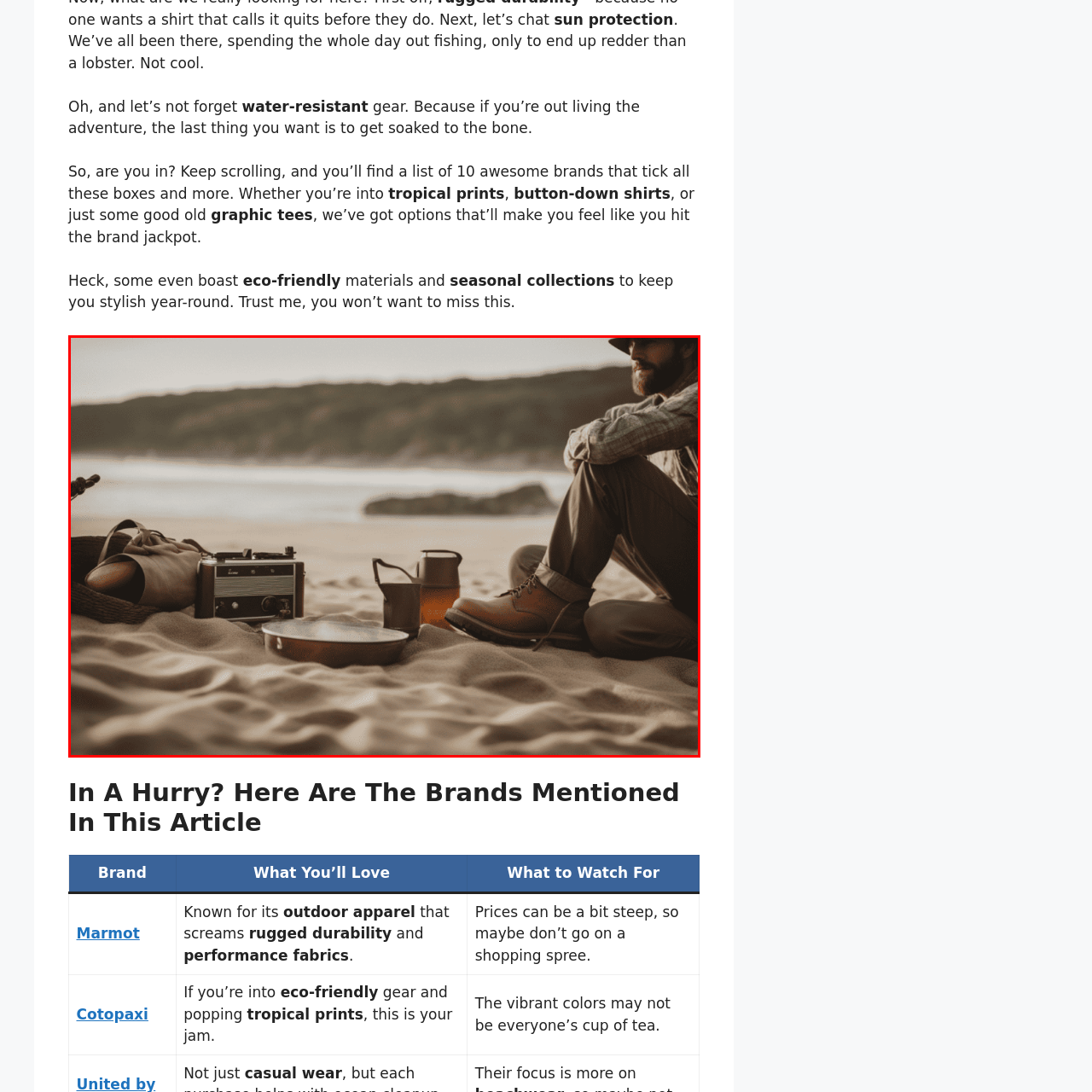Direct your attention to the image encased in a red frame, What is beside the man? Please answer in one word or a brief phrase.

frying pan